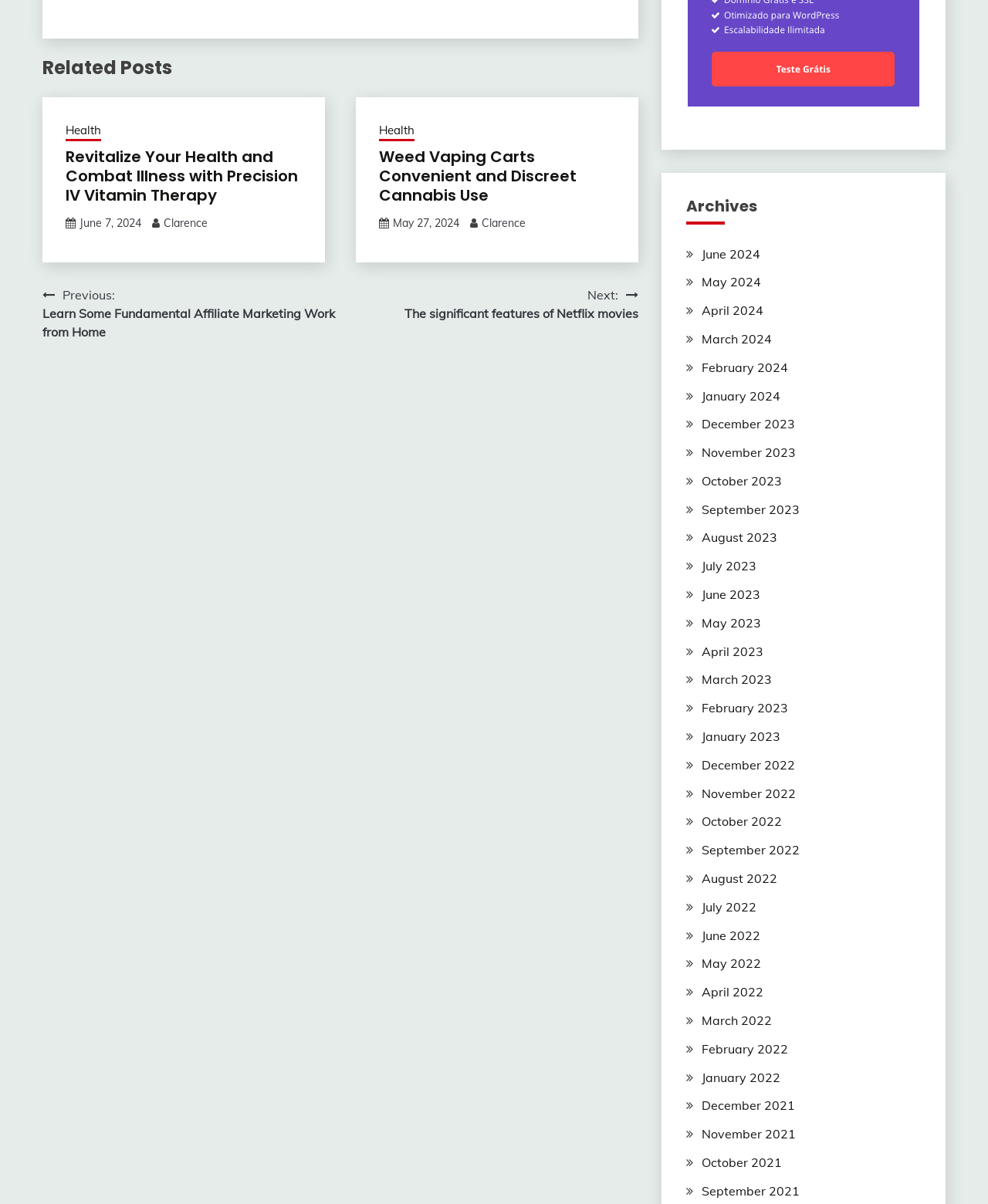Indicate the bounding box coordinates of the clickable region to achieve the following instruction: "View archives for June 2024."

[0.71, 0.204, 0.769, 0.217]